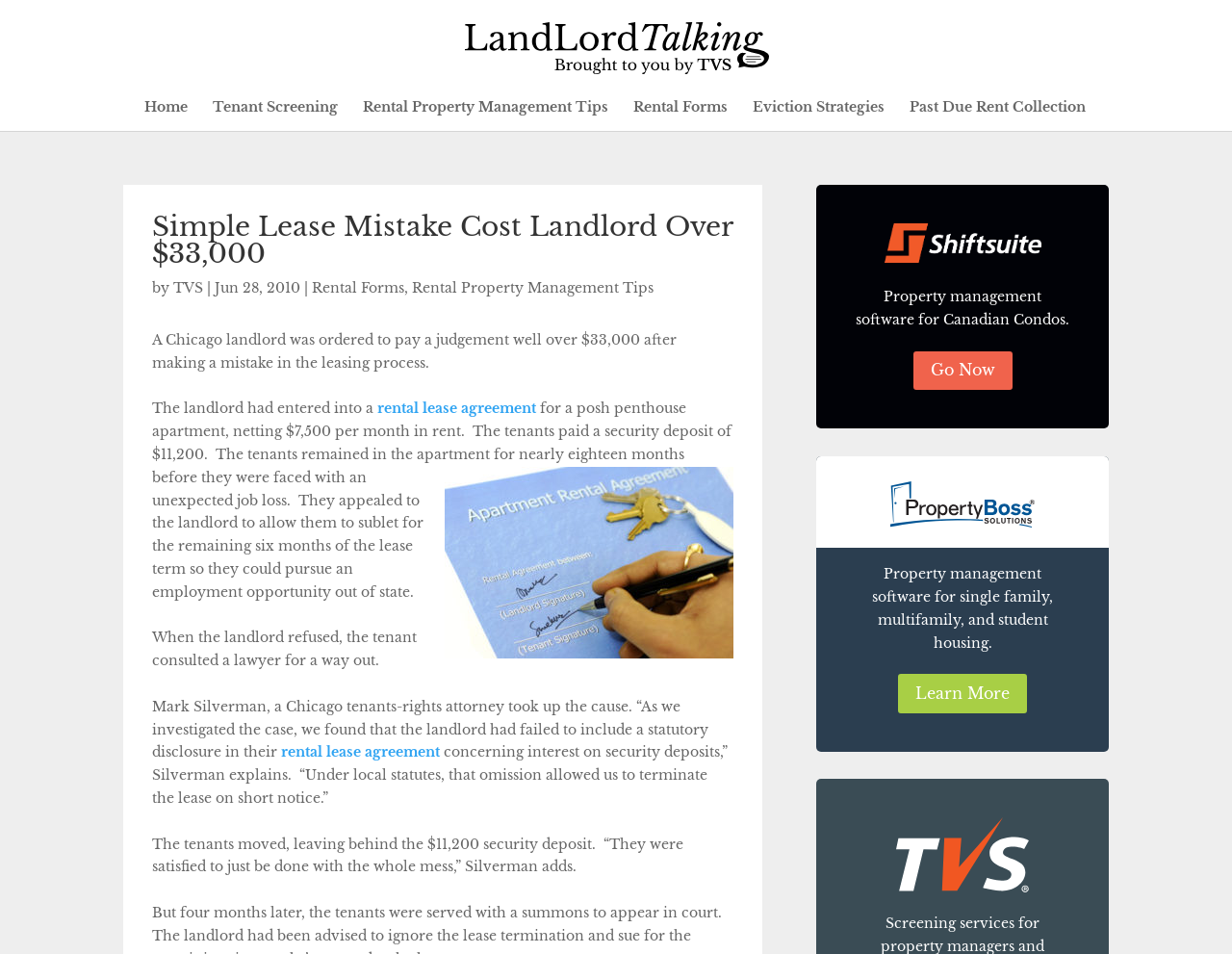What is the reason the tenants wanted to sublet the apartment?
Please ensure your answer to the question is detailed and covers all necessary aspects.

The answer can be found in the article, which states 'They appealed to the landlord to allow them to sublet for the remaining six months of the lease term so they could pursue an employment opportunity out of state. When the landlord refused, the tenant consulted a lawyer for a way out.'